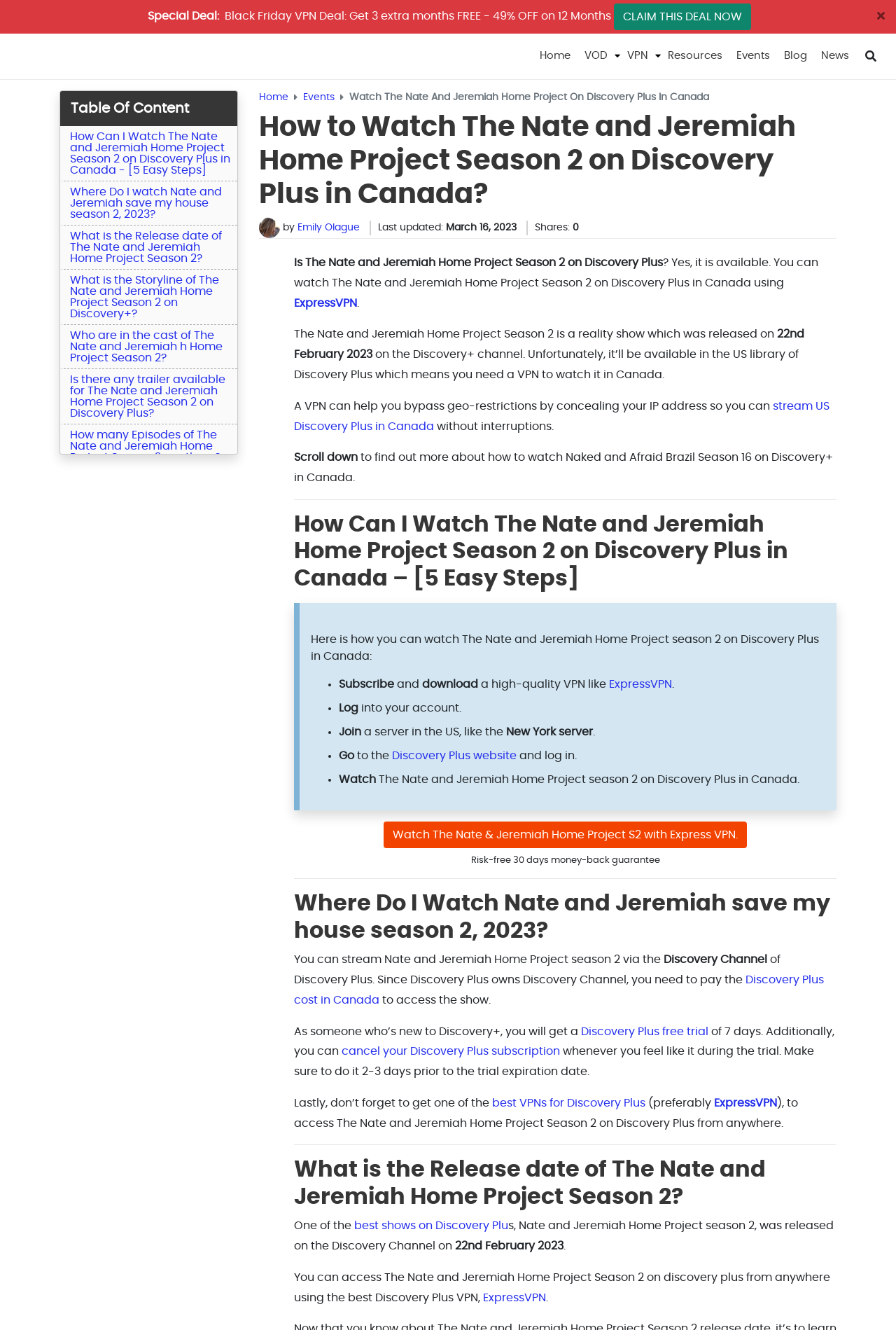Specify the bounding box coordinates for the region that must be clicked to perform the given instruction: "Click on 'Watch The Nate & Jeremiah Home Project S2 with Express VPN.'".

[0.428, 0.618, 0.834, 0.638]